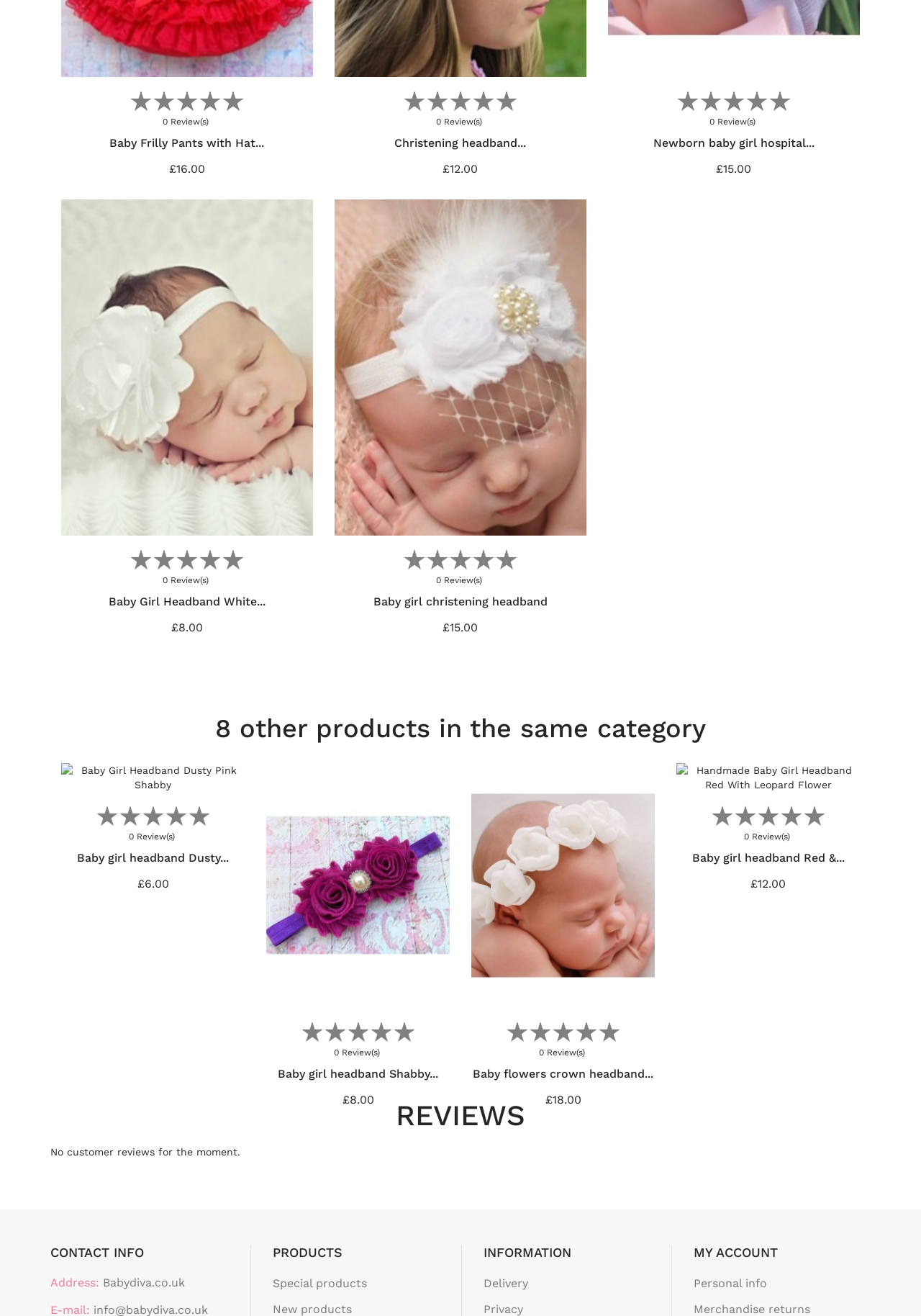Please provide a one-word or short phrase answer to the question:
How many products are listed on this webpage?

8